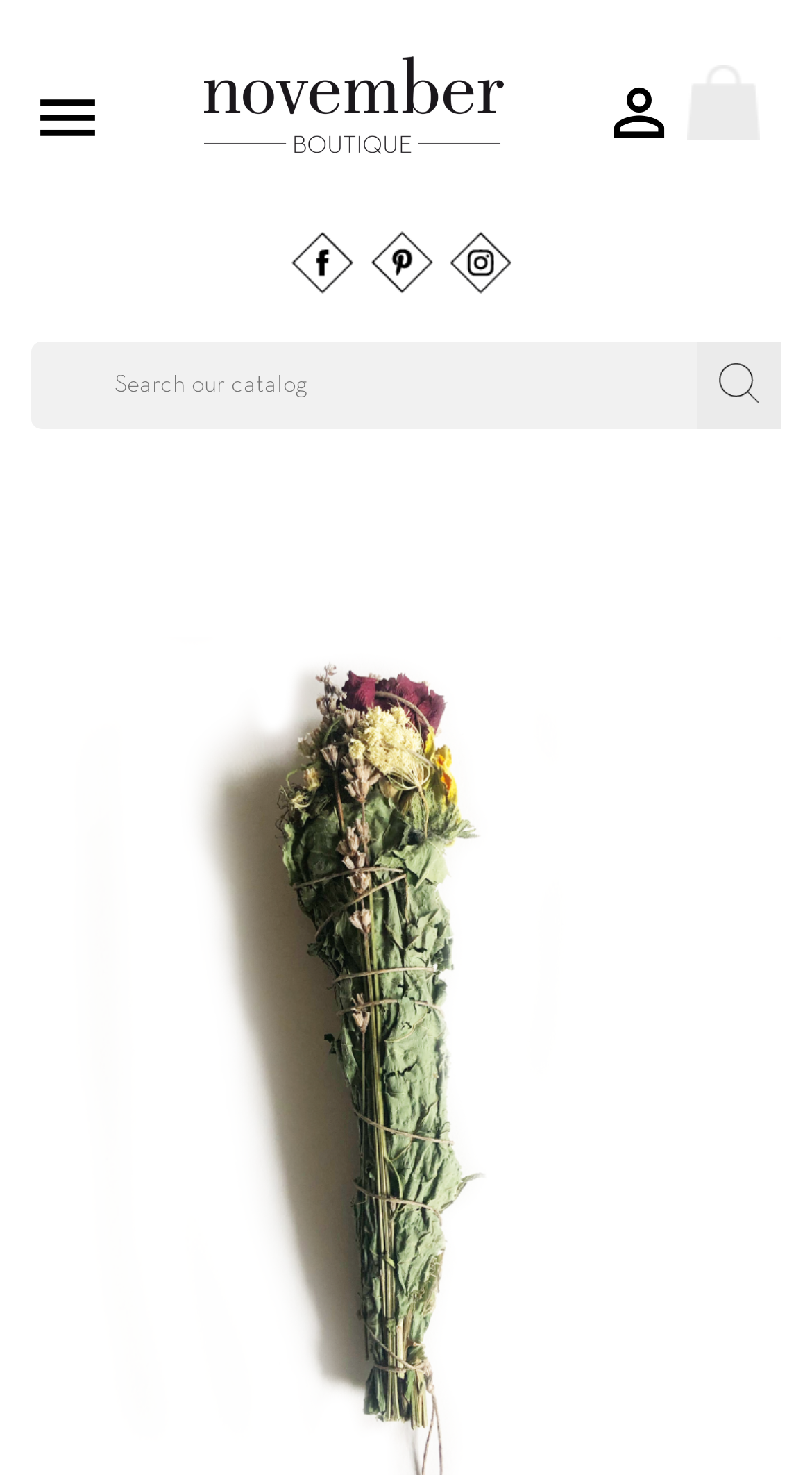Determine the bounding box coordinates in the format (top-left x, top-left y, bottom-right x, bottom-right y). Ensure all values are floating point numbers between 0 and 1. Identify the bounding box of the UI element described by: alt="november Boutique"

[0.25, 0.05, 0.619, 0.069]